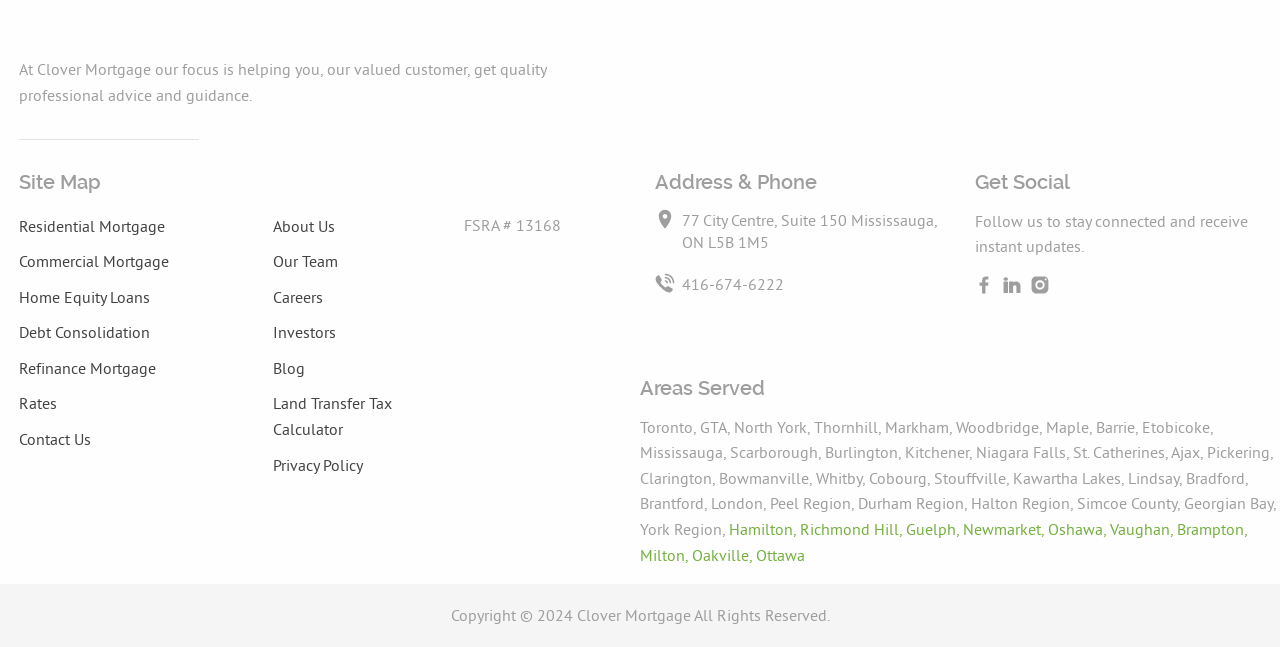Please study the image and answer the question comprehensively:
What types of mortgages are offered?

The links on the webpage, specifically 'Residential Mortgage' and 'Commercial Mortgage', indicate that Clover Mortgage offers both residential and commercial mortgage services.